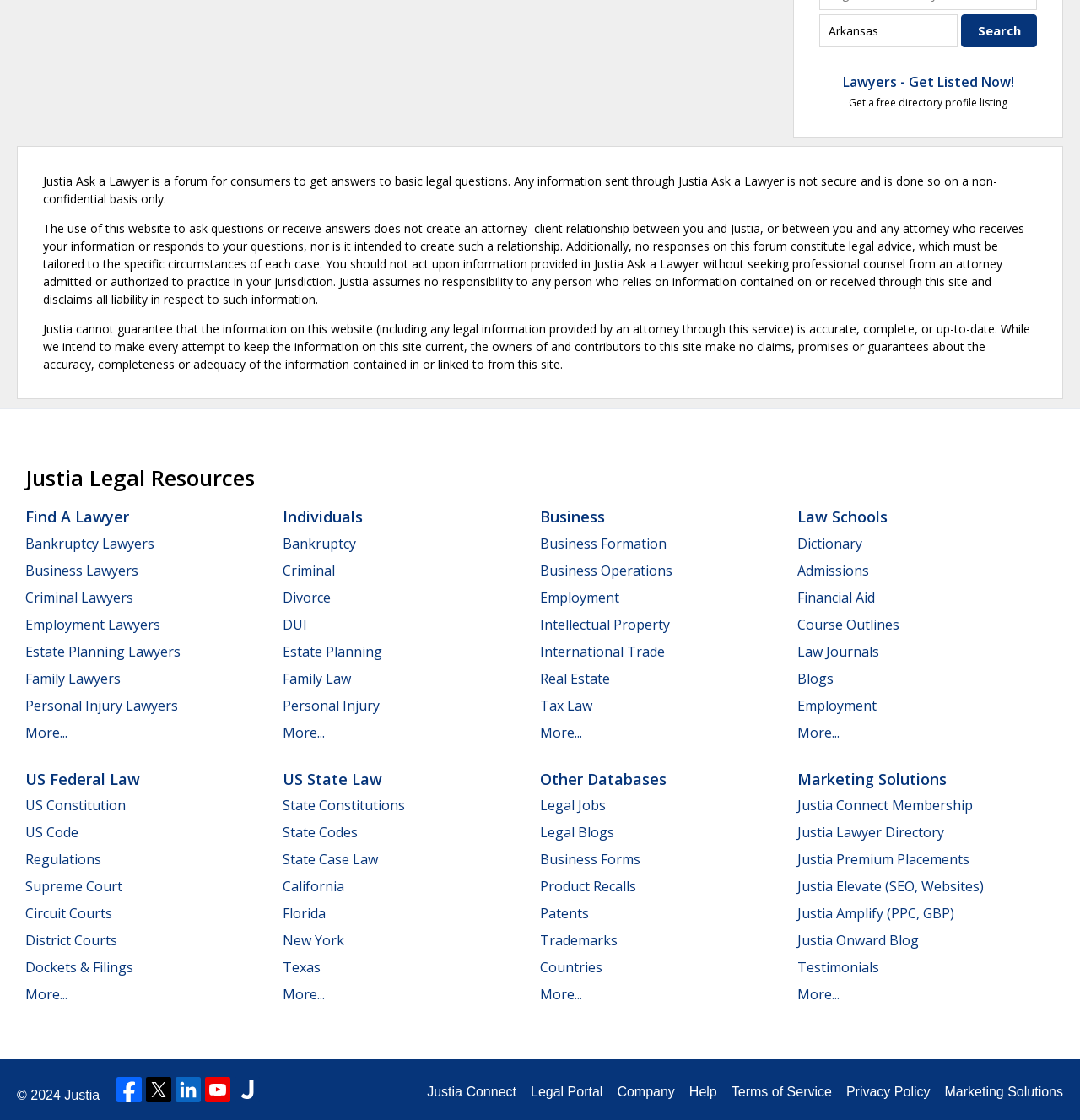What legal resources are available on this website?
Using the information from the image, answer the question thoroughly.

The webpage provides access to various legal resources, including US Federal Law, US State Law, Law Schools, and Other Databases. These resources are listed in the bottom section of the webpage.